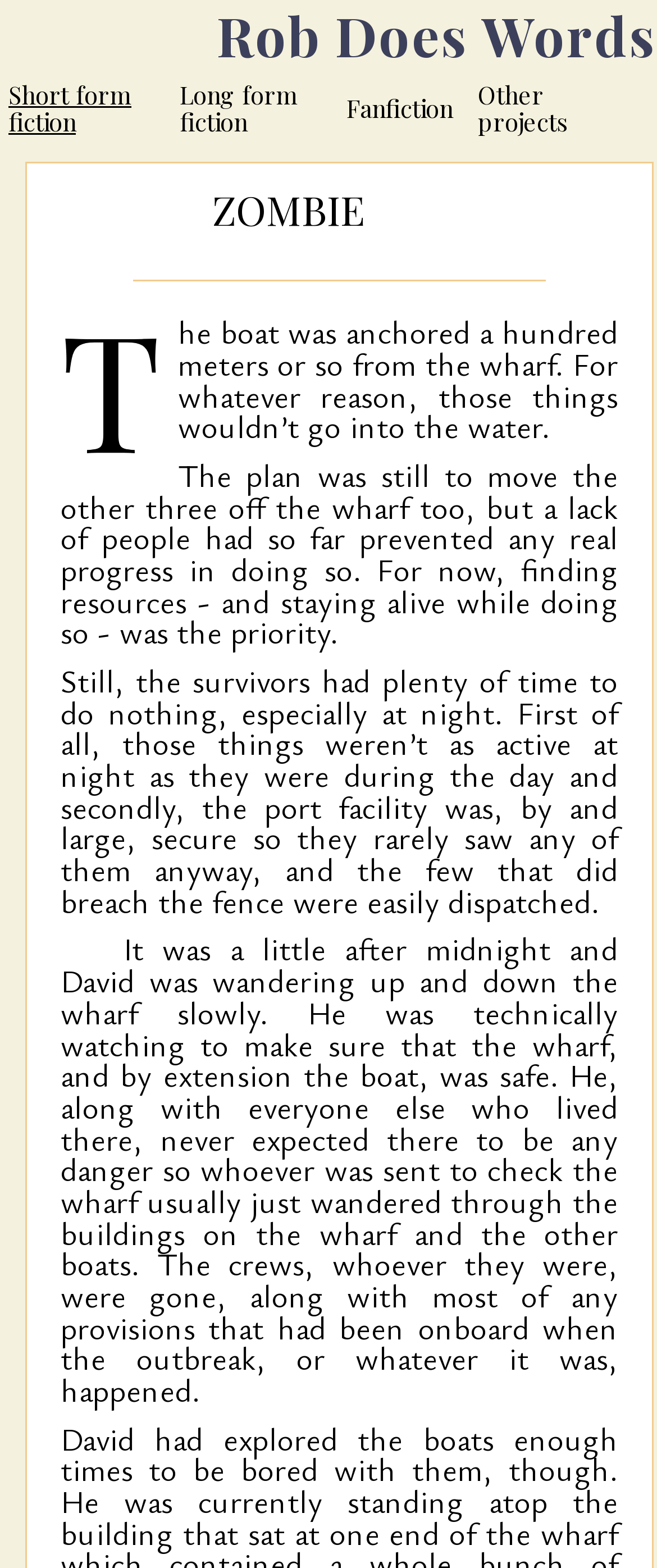What is the last word of the last paragraph?
Please answer the question with a single word or phrase, referencing the image.

happened